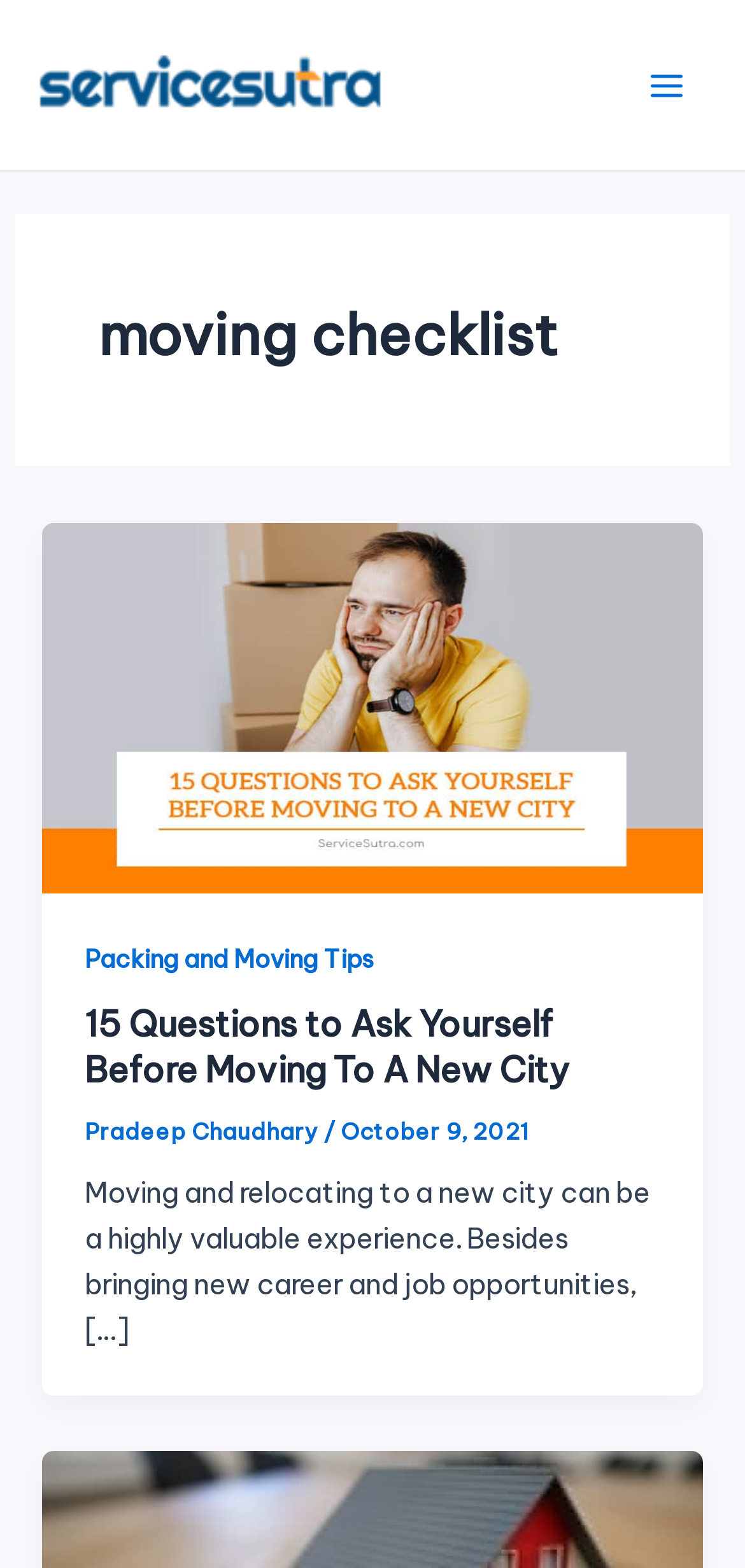When was the article published?
Answer with a single word or phrase by referring to the visual content.

October 9, 2021